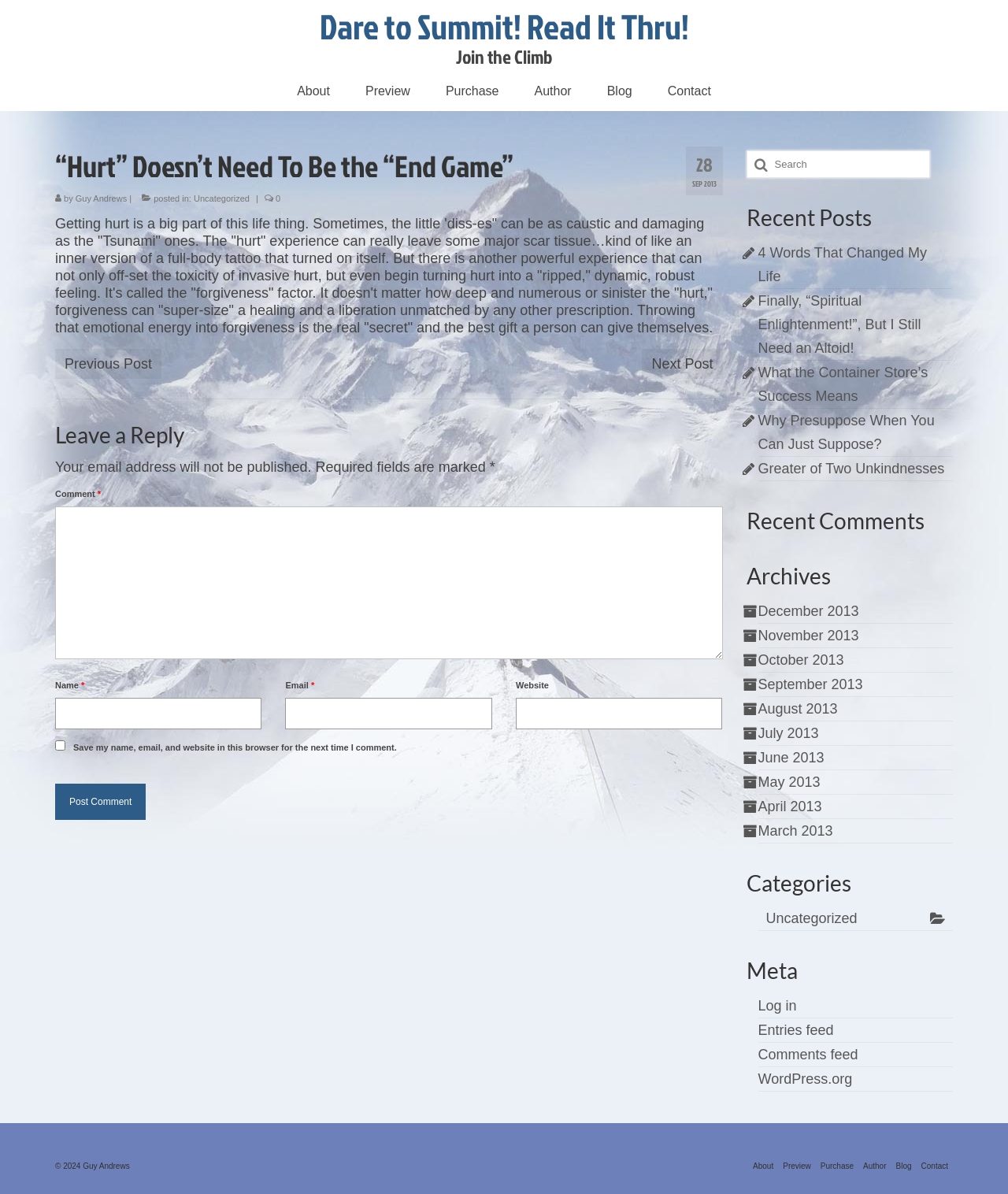Locate the bounding box coordinates of the clickable element to fulfill the following instruction: "Search for something". Provide the coordinates as four float numbers between 0 and 1 in the format [left, top, right, bottom].

[0.74, 0.126, 0.922, 0.149]